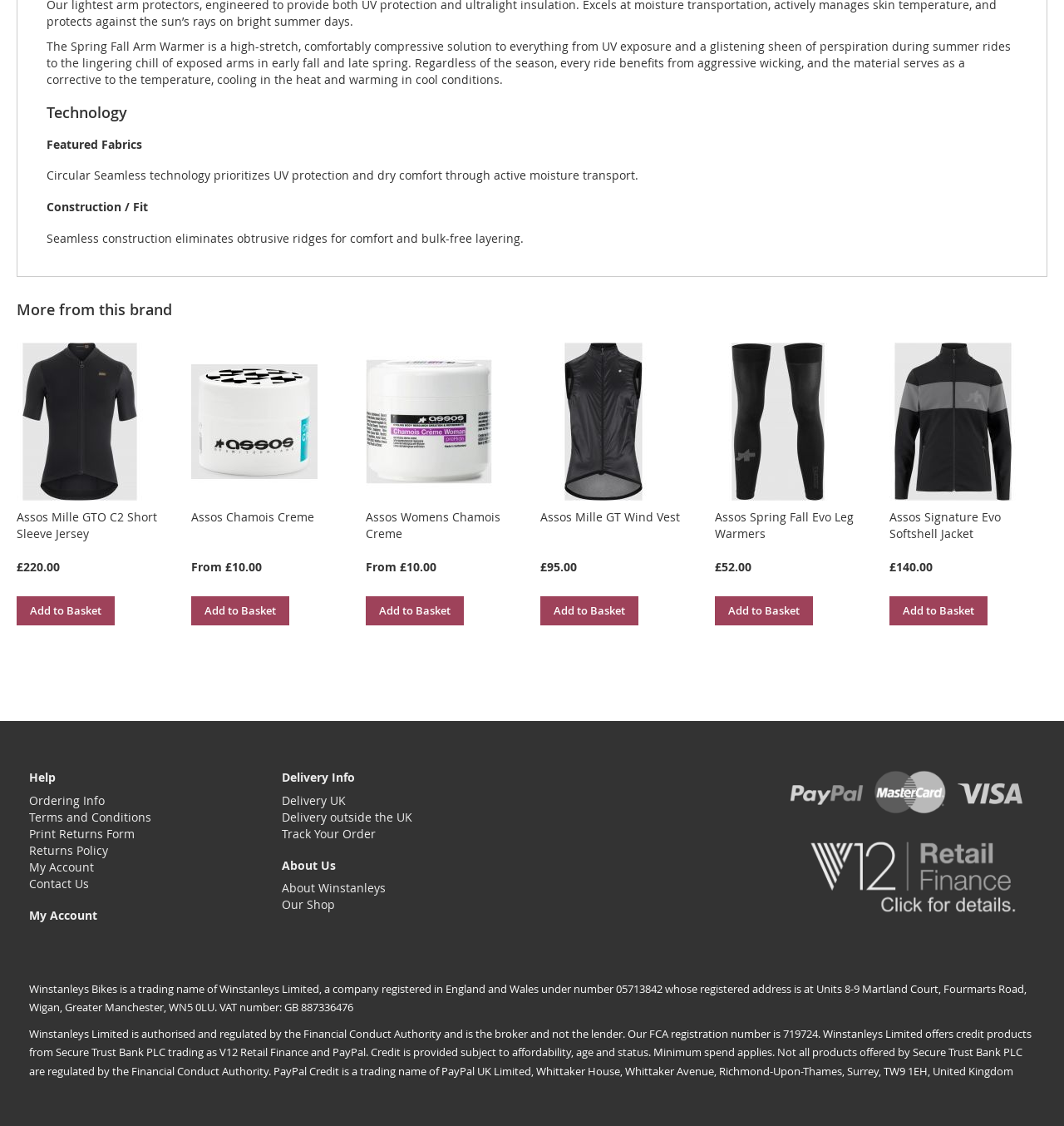What is the product described on this webpage?
Utilize the image to construct a detailed and well-explained answer.

The product description is provided in the StaticText element with ID 1594, which states that the Spring Fall Arm Warmer is a high-stretch, comfortably compressive solution for various riding conditions.